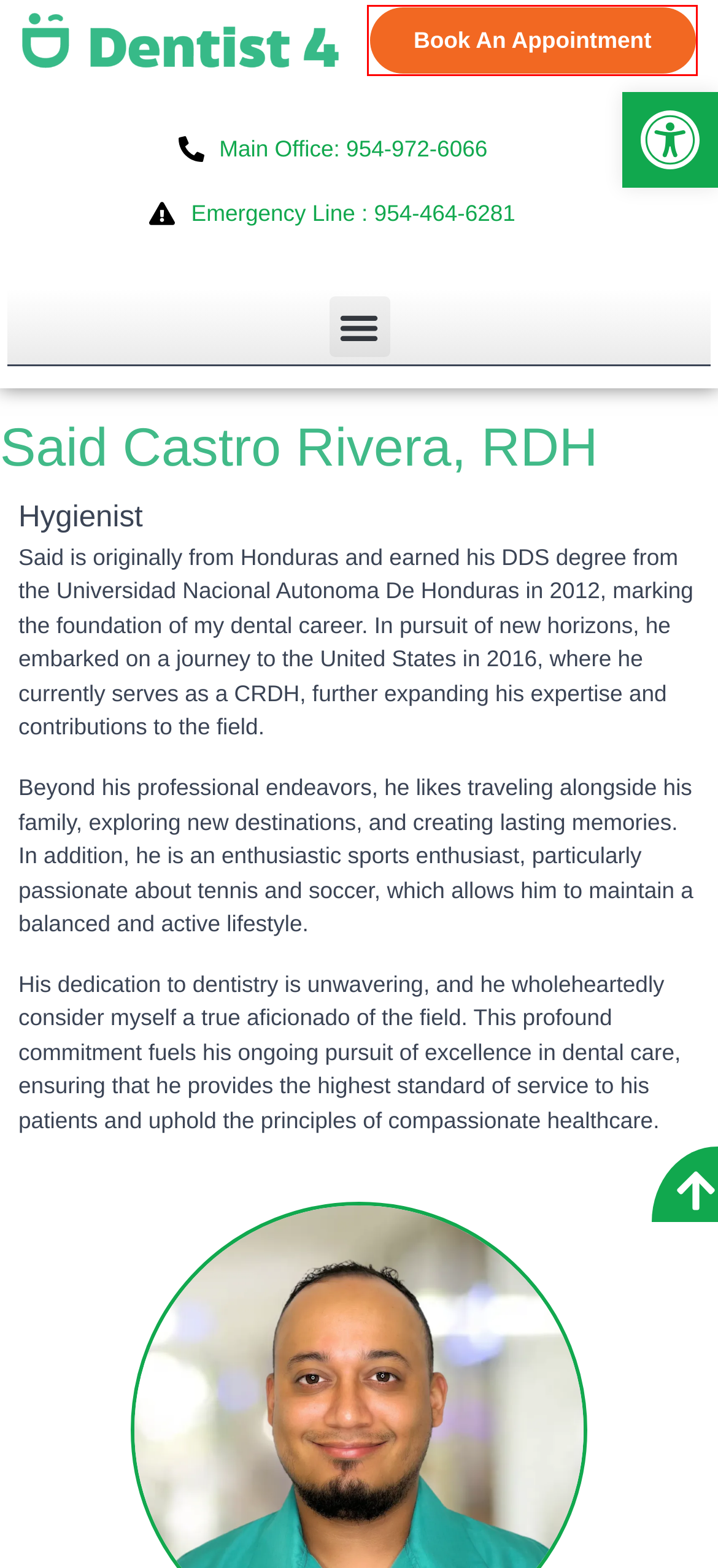Given a screenshot of a webpage with a red bounding box around a UI element, please identify the most appropriate webpage description that matches the new webpage after you click on the element. Here are the candidates:
A. Dentist4 – Better Quality of Life
B. Case Study – Dentist4
C. Best Website Design Weston, SEO, ADA Compliance - Centrix
D. Driving Directions, Traffic Reports &amp; Carpool Rideshares by Waze
E. Diagnostics – Dentist4
F. Gum Disease (Bone Eater) – Dentist4
G. Book An Appointment – Dentist4
H. Dental Cleaning – Dentist4

G